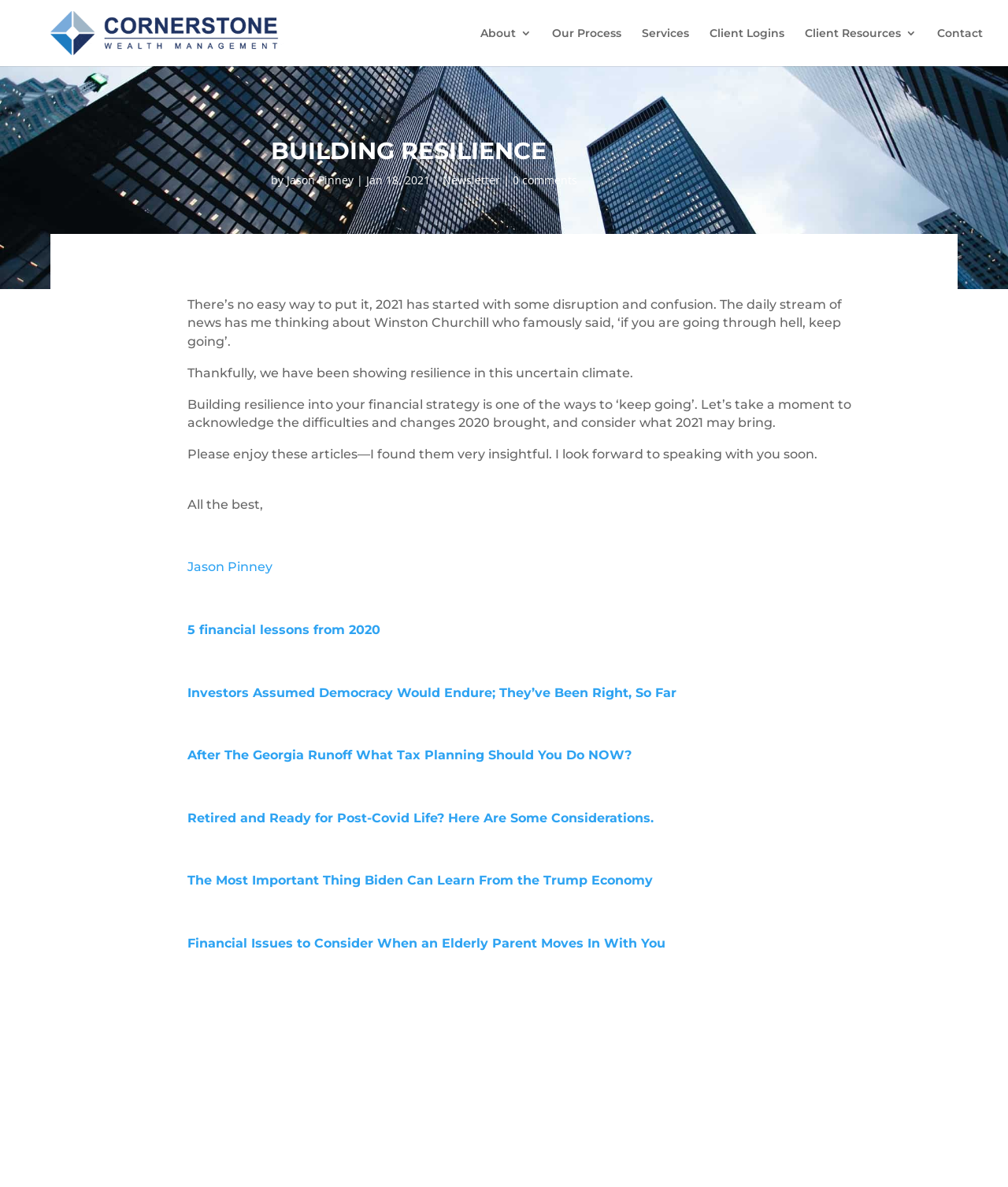Answer the following inquiry with a single word or phrase:
How many articles are mentioned in the webpage?

5